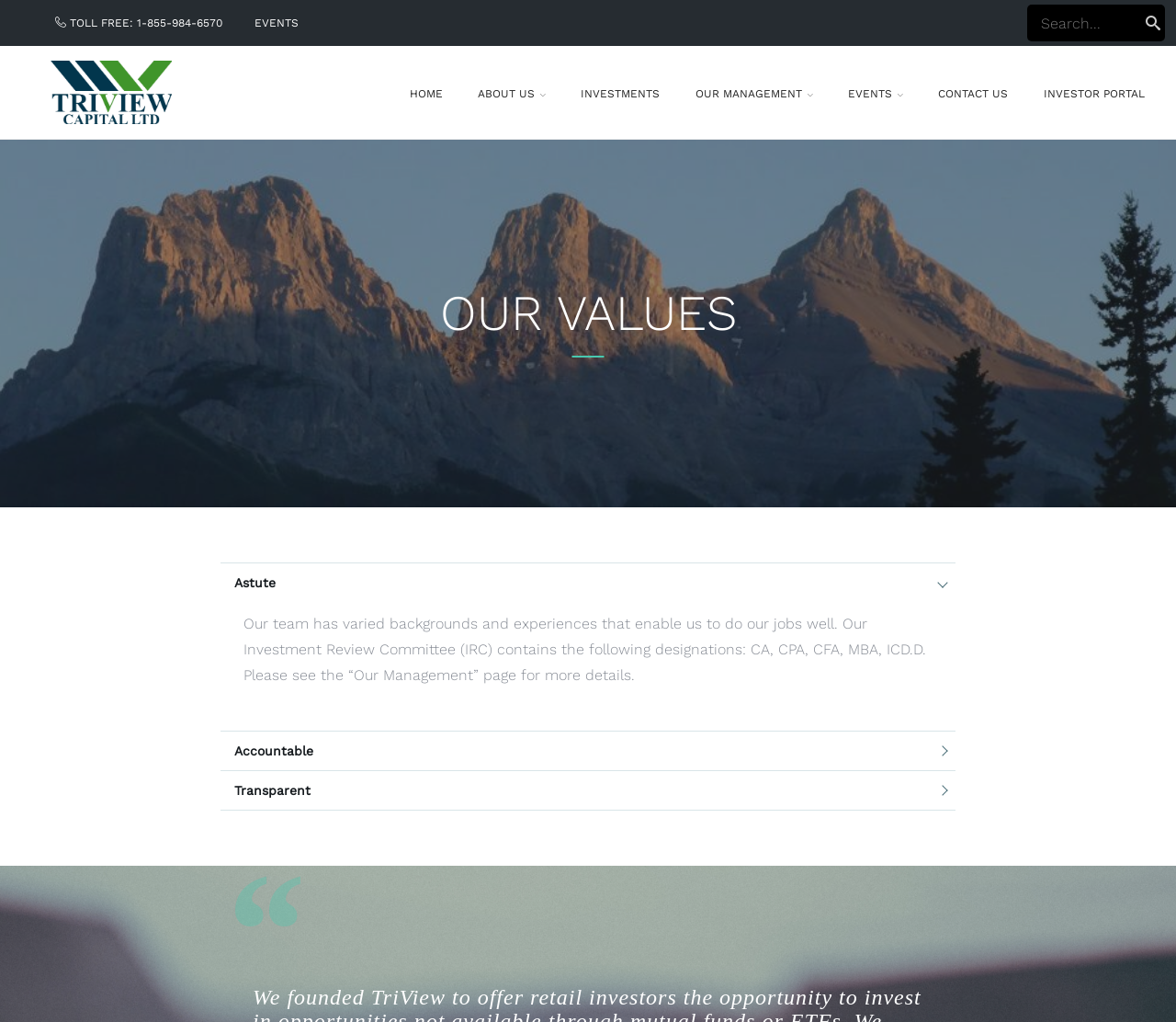Please locate the bounding box coordinates of the element that should be clicked to achieve the given instruction: "Click on Celine".

None